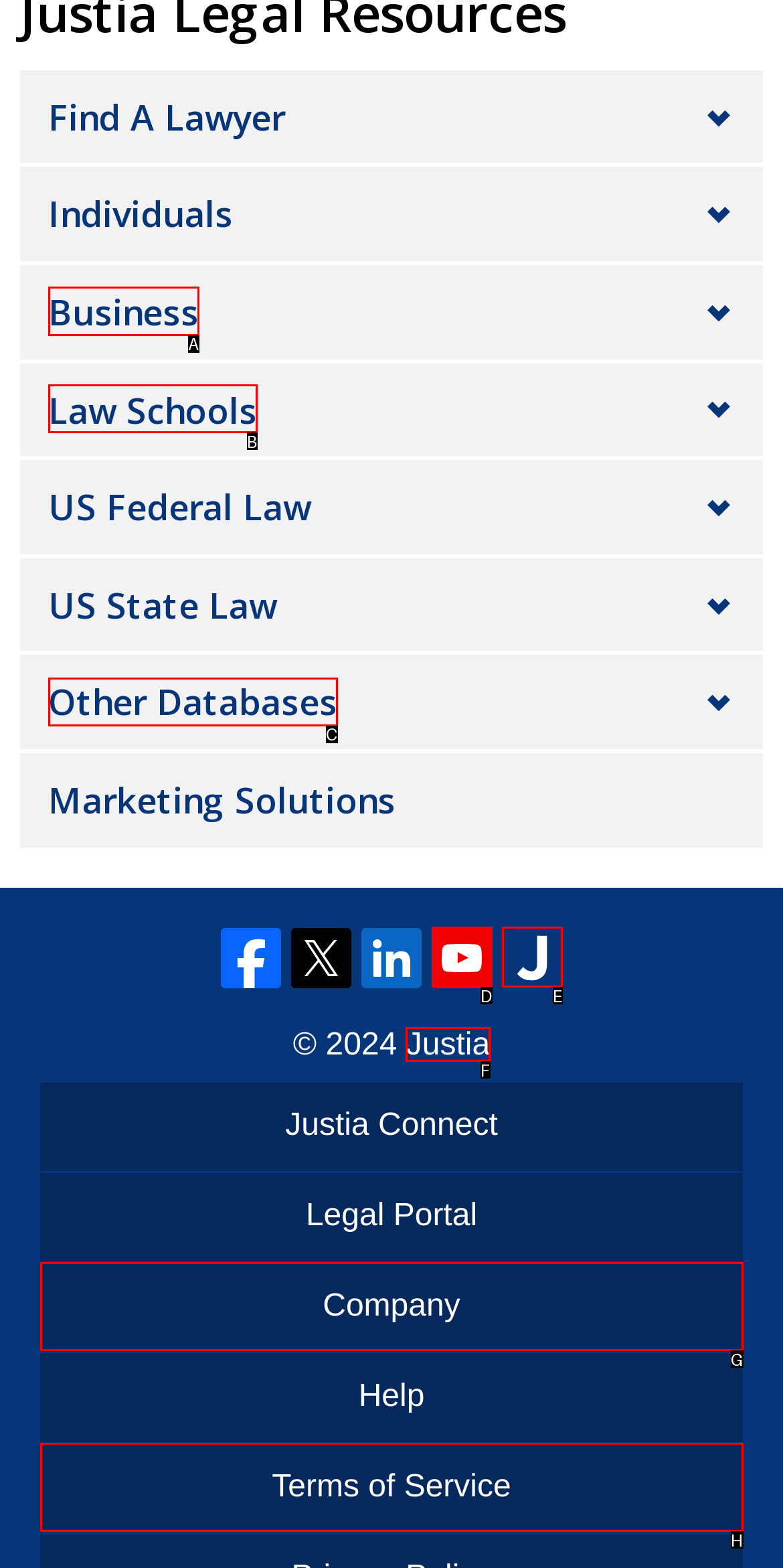Identify the correct lettered option to click in order to perform this task: Go to Business page. Respond with the letter.

A